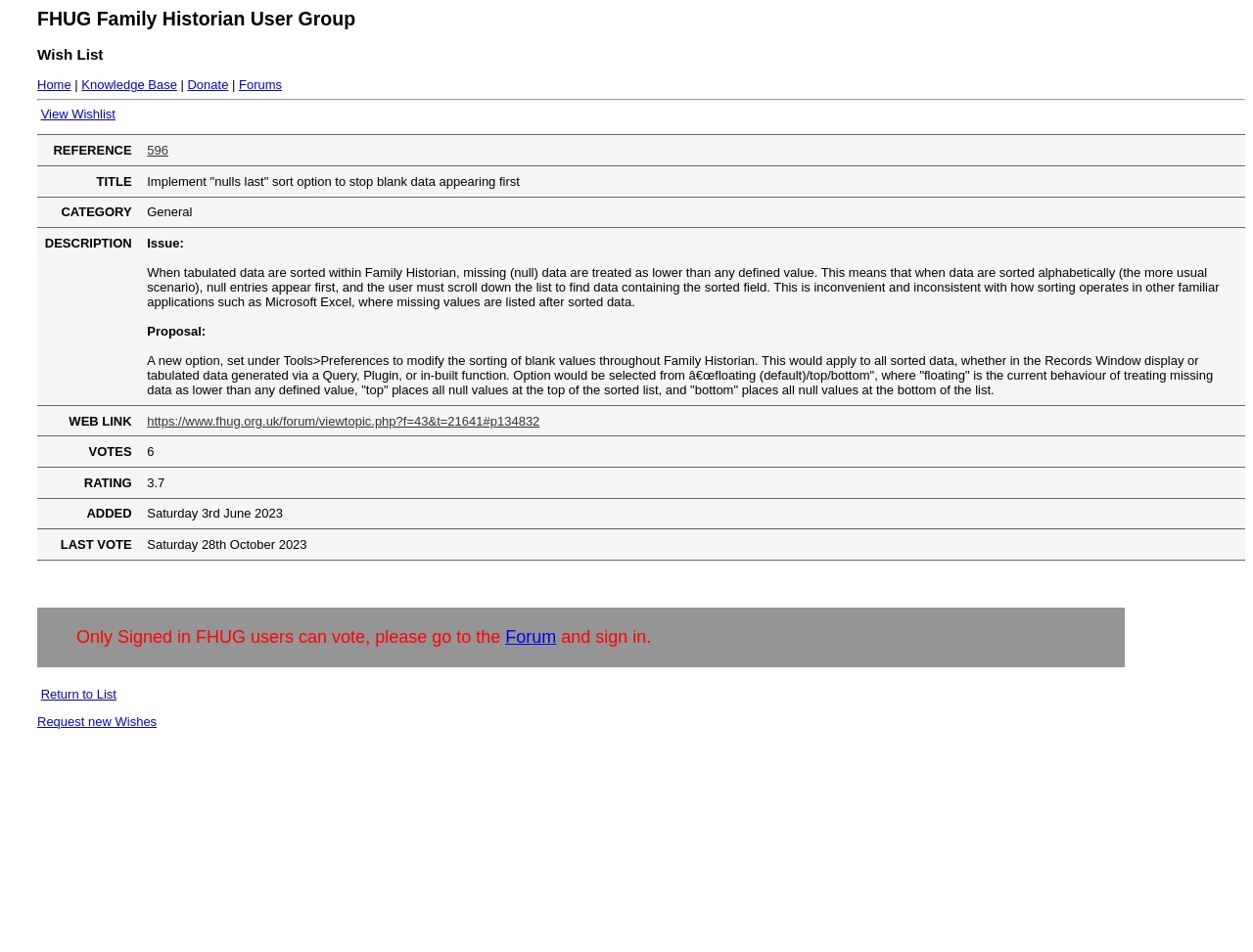Identify the bounding box coordinates of the section to be clicked to complete the task described by the following instruction: "View Wishlist". The coordinates should be four float numbers between 0 and 1, formatted as [left, top, right, bottom].

[0.033, 0.112, 0.092, 0.128]